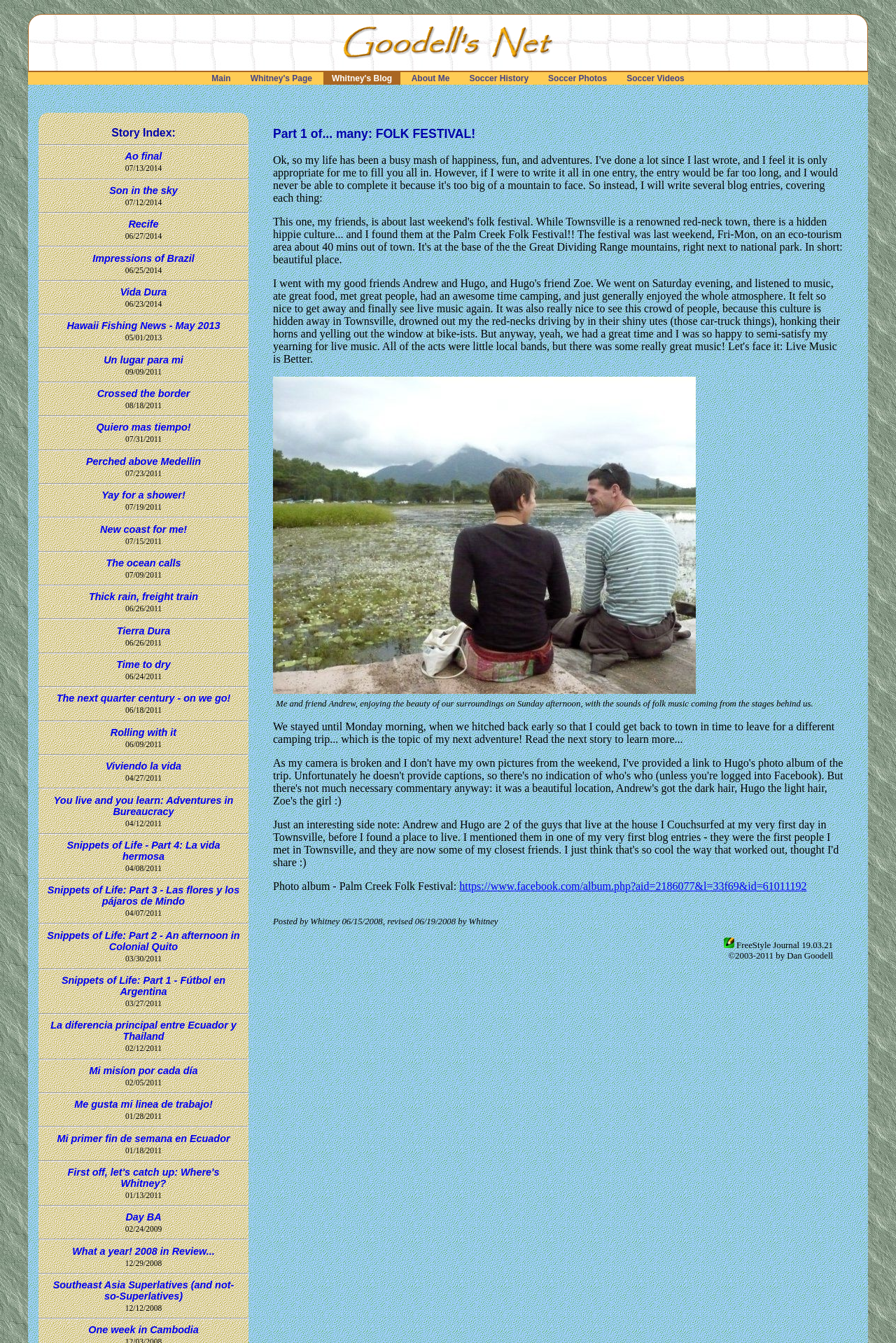Locate the bounding box coordinates of the clickable area to execute the instruction: "check soccer history". Provide the coordinates as four float numbers between 0 and 1, represented as [left, top, right, bottom].

[0.514, 0.053, 0.6, 0.063]